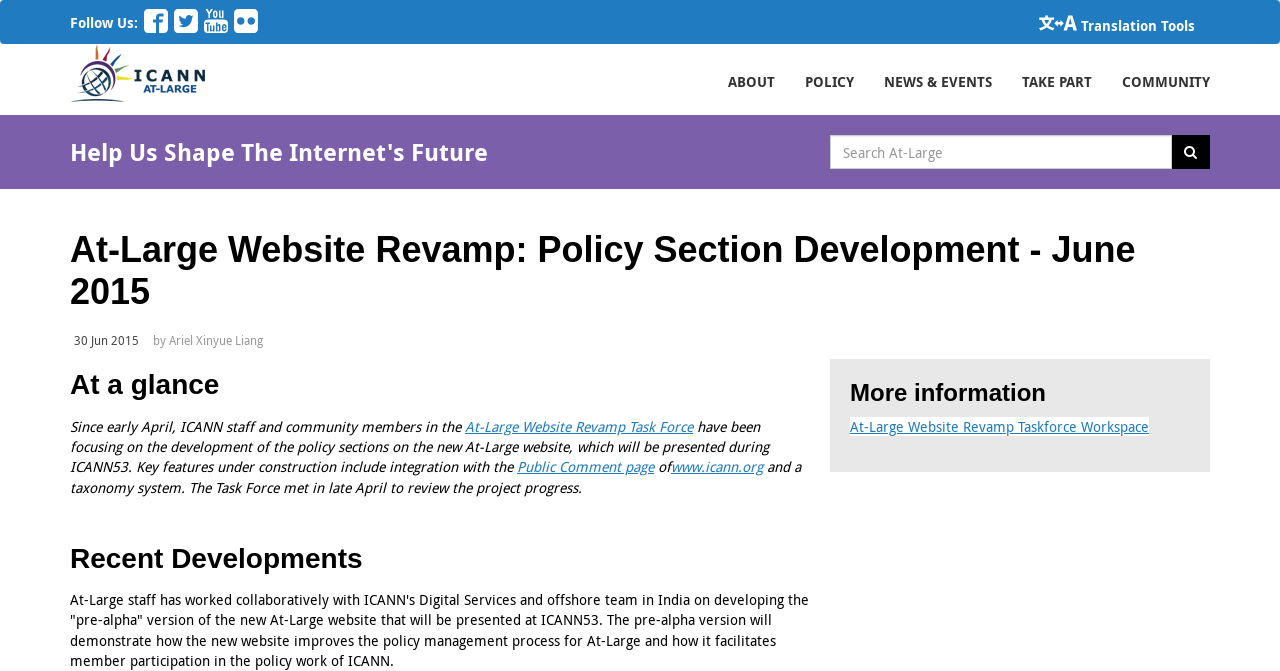Determine the bounding box coordinates (top-left x, top-left y, bottom-right x, bottom-right y) of the UI element described in the following text: NEWS & EVENTS

[0.679, 0.085, 0.787, 0.16]